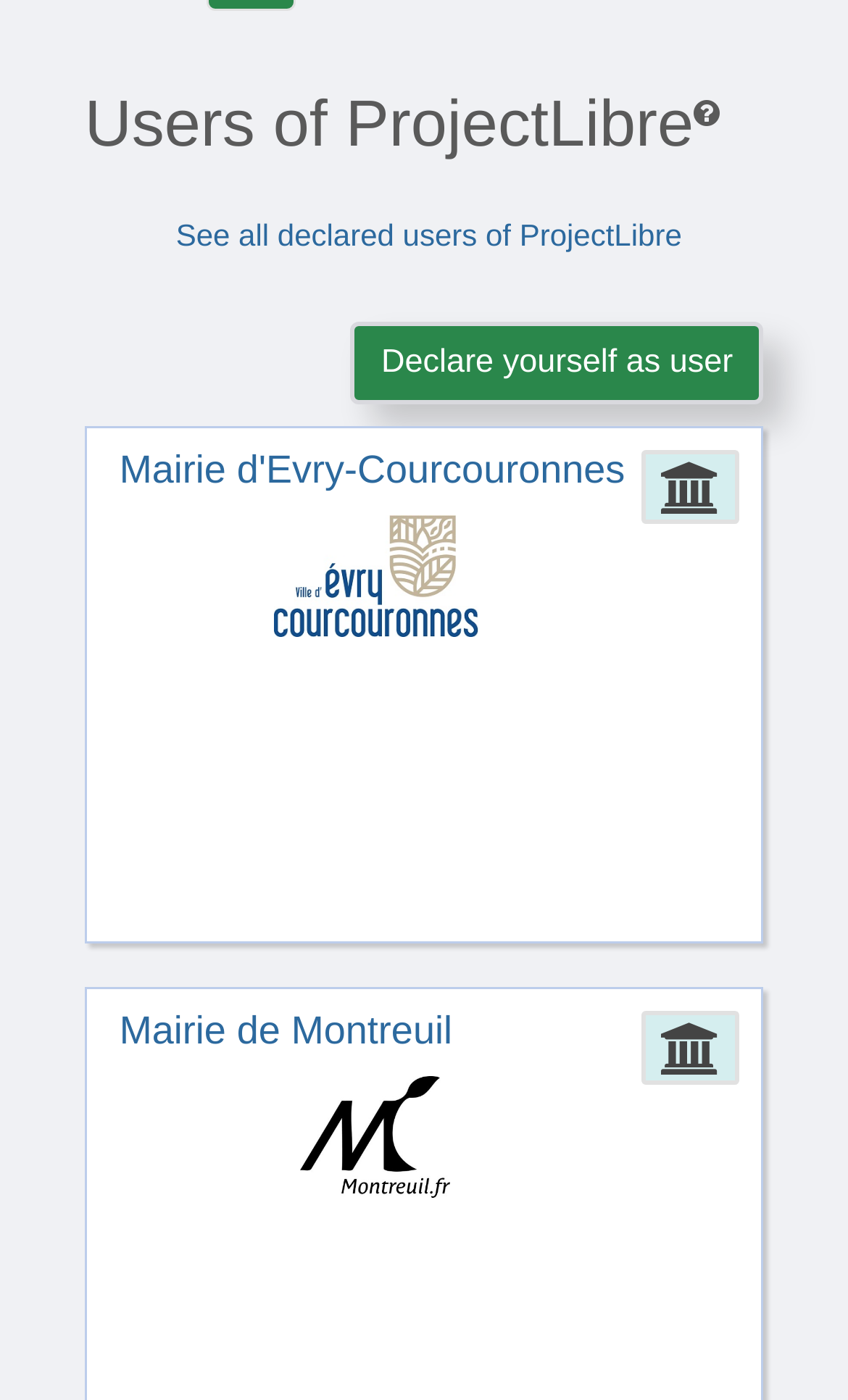How many users are listed on this webpage?
Provide an in-depth and detailed explanation in response to the question.

The webpage lists two users, Mairie d'Evry-Courcouronnes and Mairie de Montreuil, which suggests that there are two users listed on this webpage.